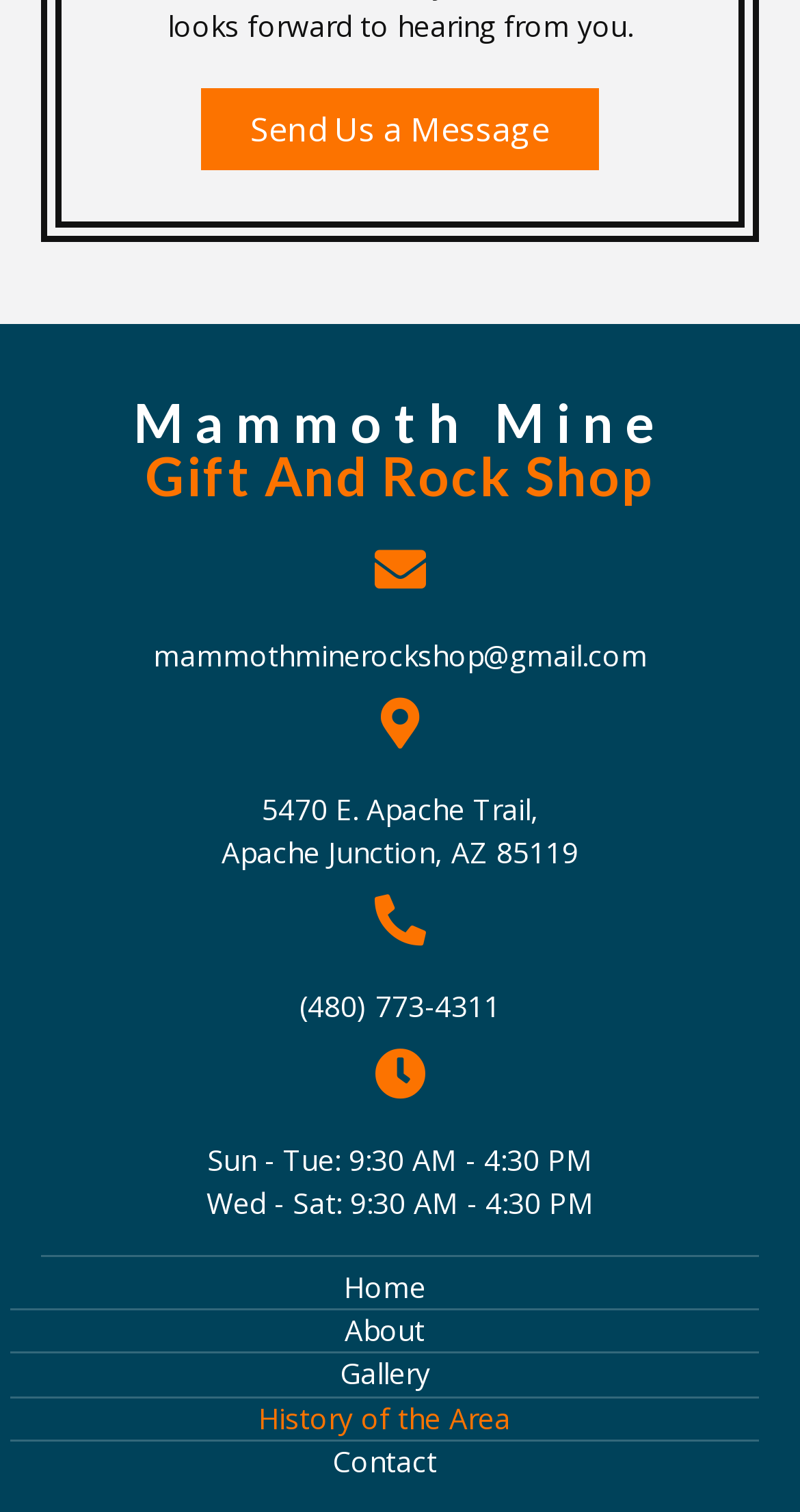Find the bounding box coordinates of the element to click in order to complete the given instruction: "View July 2015."

None